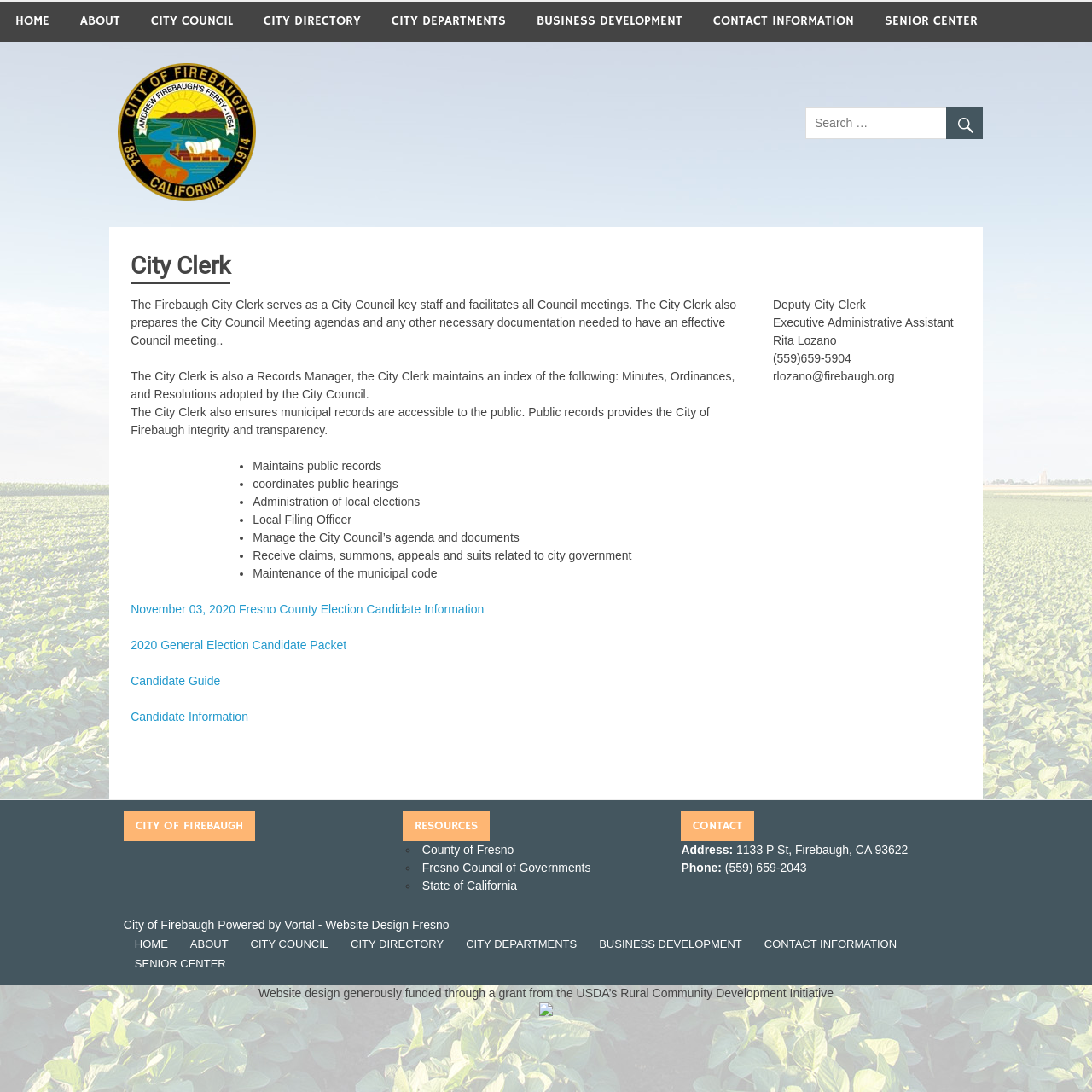Answer in one word or a short phrase: 
What is the purpose of the City Clerk's office?

Maintains public records